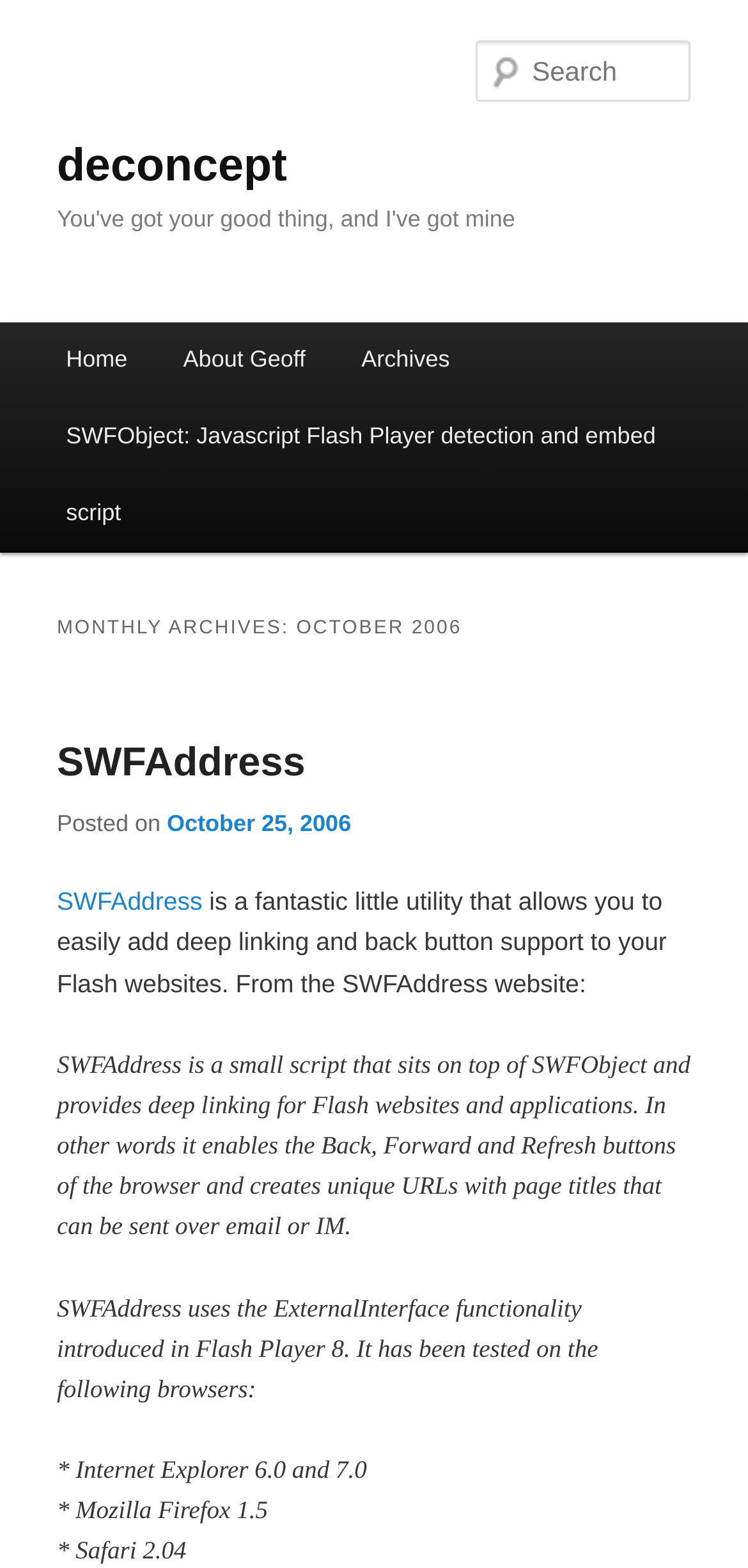Find the bounding box coordinates of the element to click in order to complete this instruction: "search for something". The bounding box coordinates must be four float numbers between 0 and 1, denoted as [left, top, right, bottom].

[0.637, 0.026, 0.924, 0.065]